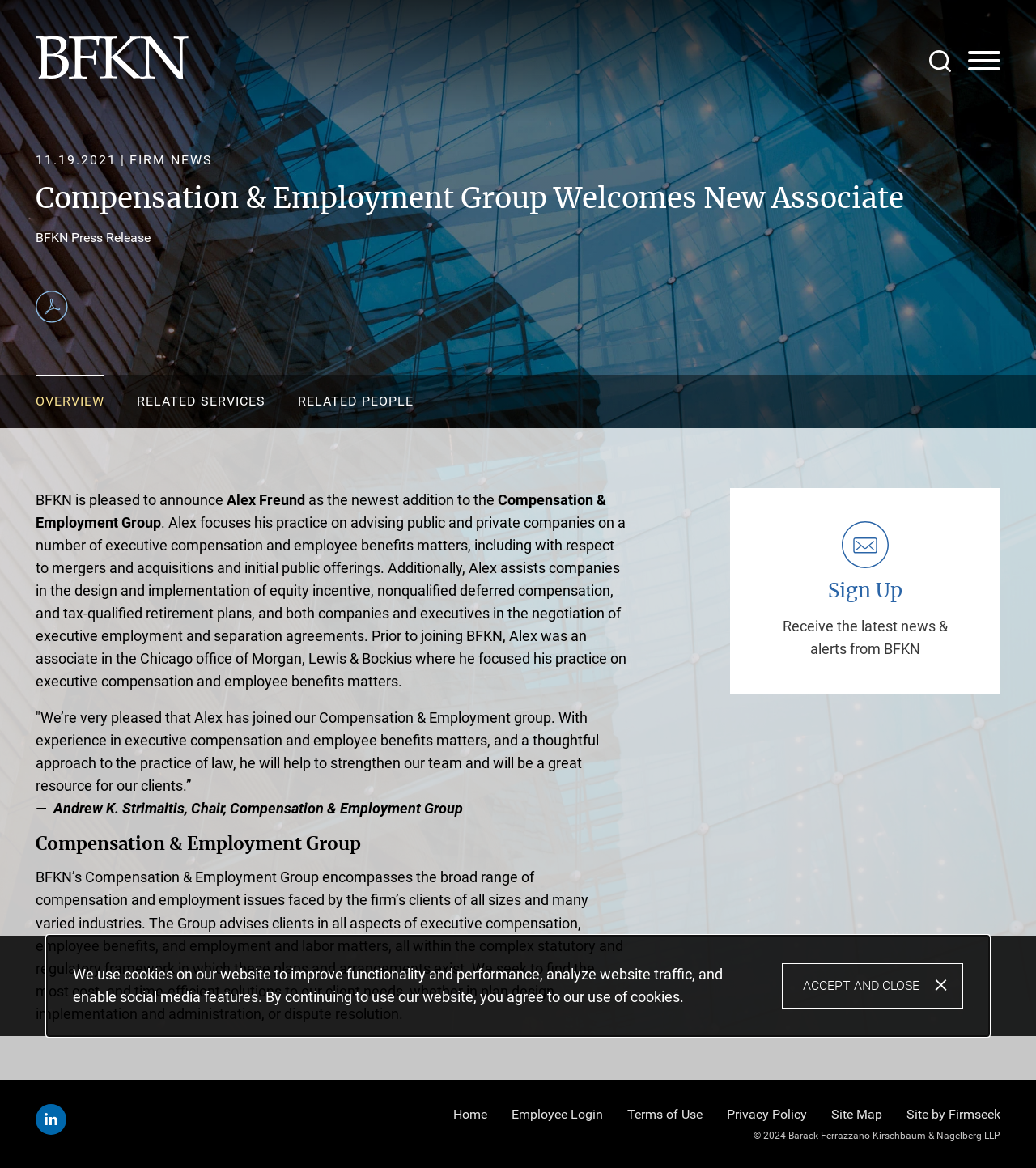What is the name of the law firm?
Give a comprehensive and detailed explanation for the question.

I found the answer by looking at the top-left corner of the webpage, where the law firm's logo and name are displayed.